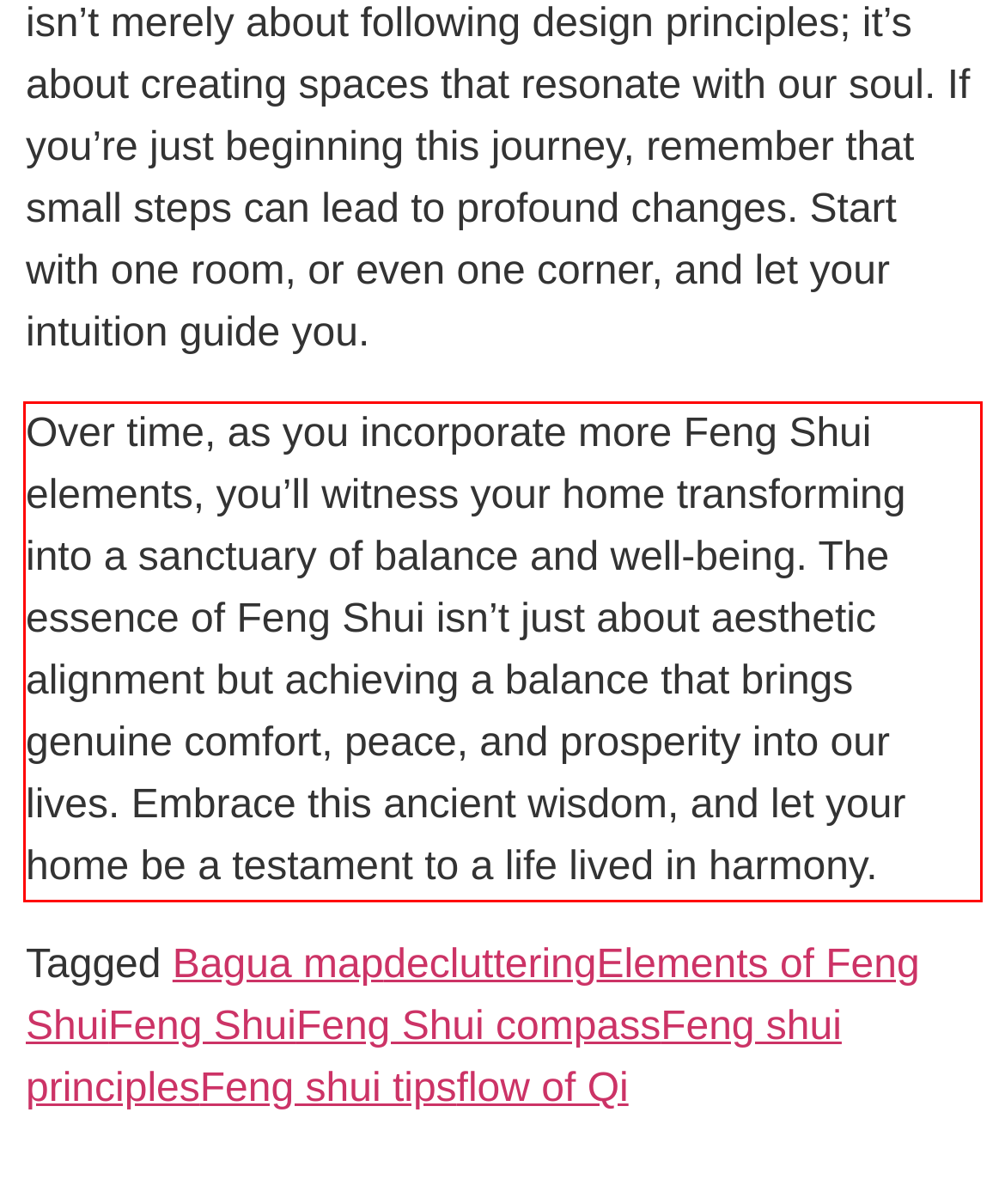Examine the screenshot of the webpage, locate the red bounding box, and perform OCR to extract the text contained within it.

Over time, as you incorporate more Feng Shui elements, you’ll witness your home transforming into a sanctuary of balance and well-being. The essence of Feng Shui isn’t just about aesthetic alignment but achieving a balance that brings genuine comfort, peace, and prosperity into our lives. Embrace this ancient wisdom, and let your home be a testament to a life lived in harmony.